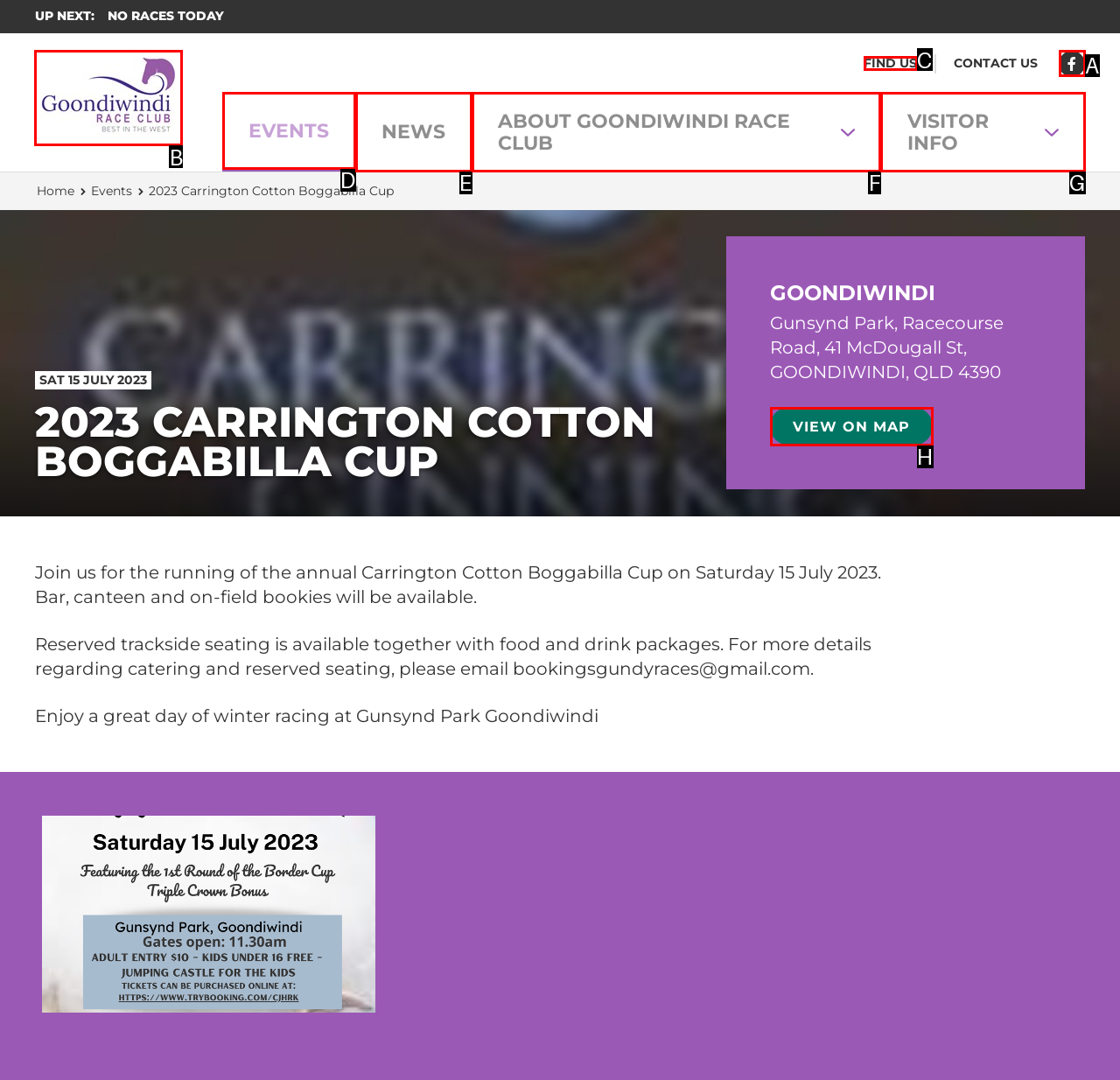Determine the letter of the UI element I should click on to complete the task: go to Goondiwindi Race Club homepage from the provided choices in the screenshot.

B